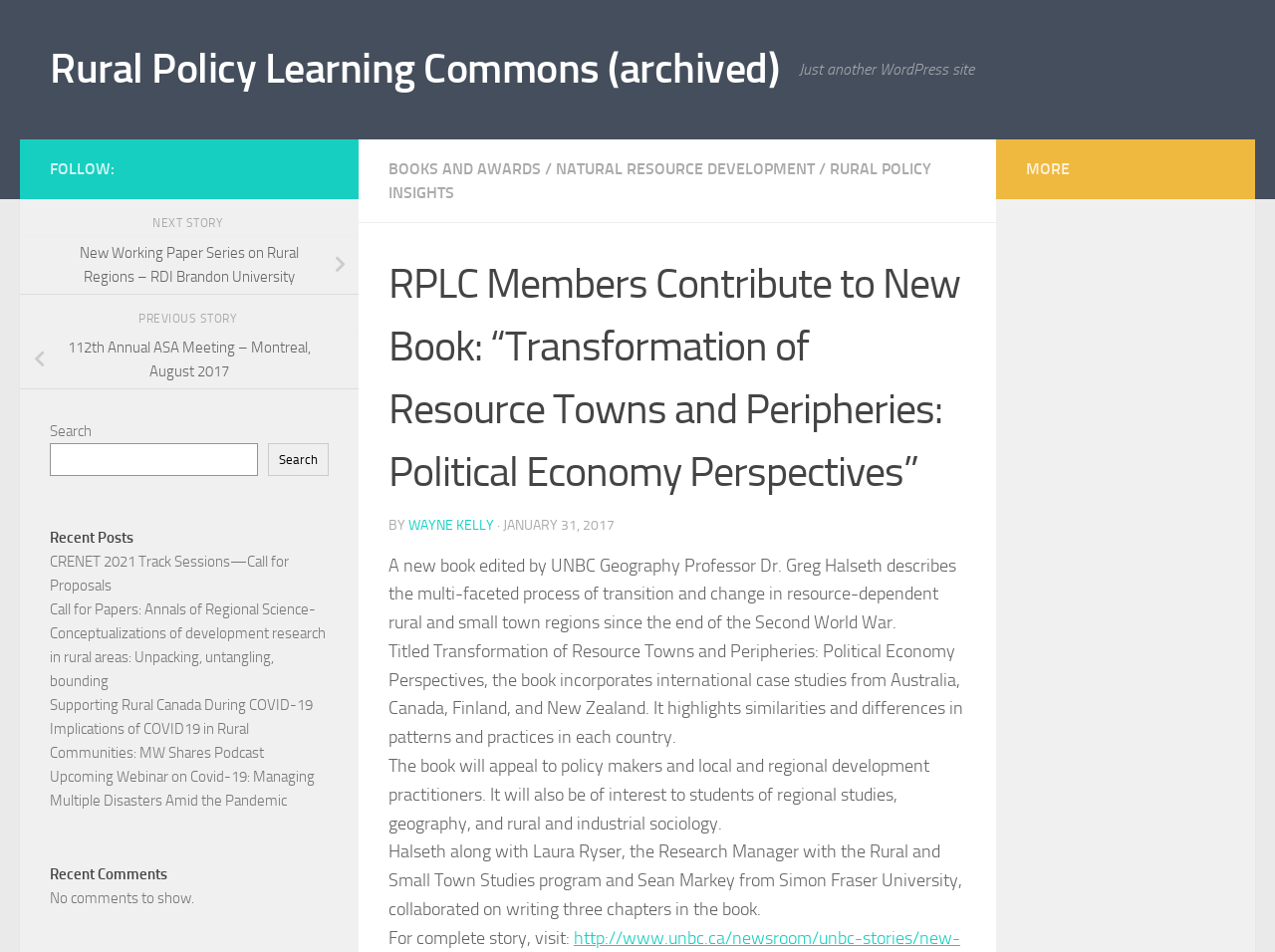What is the text of the 'MORE' button?
Could you answer the question with a detailed and thorough explanation?

I found the answer by looking at the text content of the button element located at the bottom of the webpage. The button text is 'MORE'.